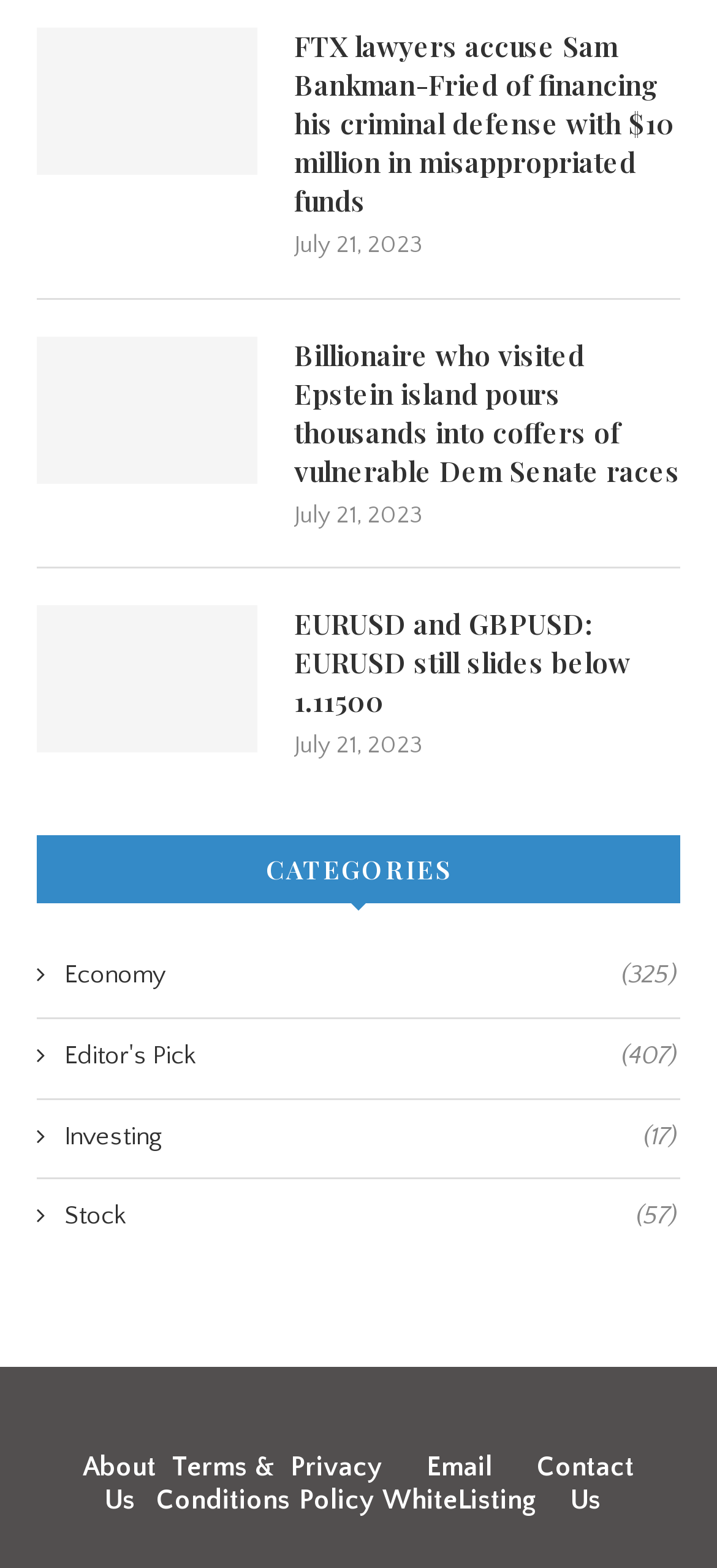Please identify the bounding box coordinates of the area I need to click to accomplish the following instruction: "Read news about FTX lawyers accusing Sam Bankman-Fried".

[0.41, 0.017, 0.949, 0.14]